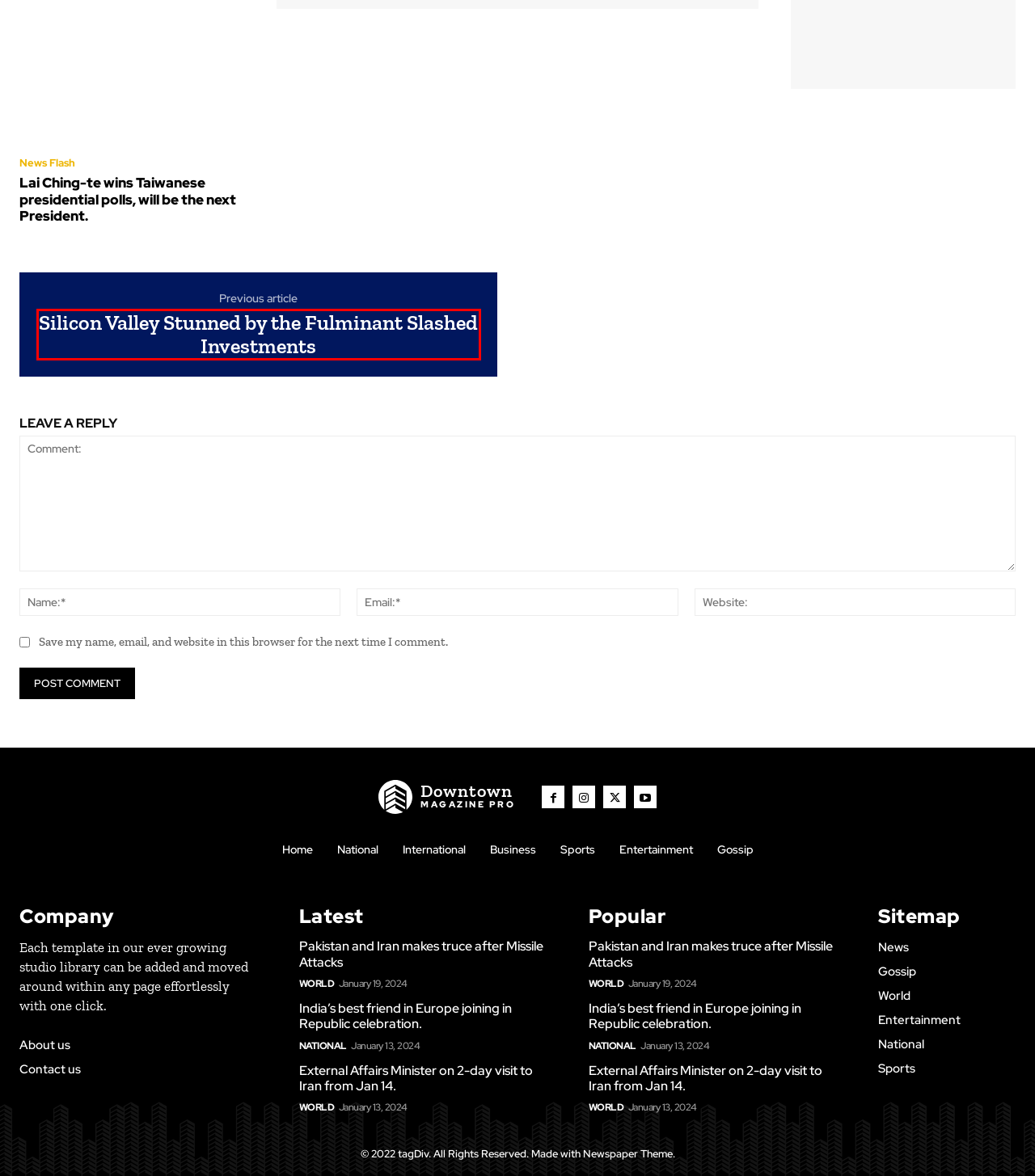Consider the screenshot of a webpage with a red bounding box around an element. Select the webpage description that best corresponds to the new page after clicking the element inside the red bounding box. Here are the candidates:
A. National | News Global
B. india cricket team | News Global
C. External Affairs Minister on 2-day visit to Iran from Jan 14. | News Global
D. sports new | News Global
E. Lai Ching-te wins Taiwanese presidential polls, will be the next President. | News Global
F. Business | News Global
G. News Flash | News Global
H. Silicon Valley Stunned by the Fulminant Slashed Investments | News Global

H